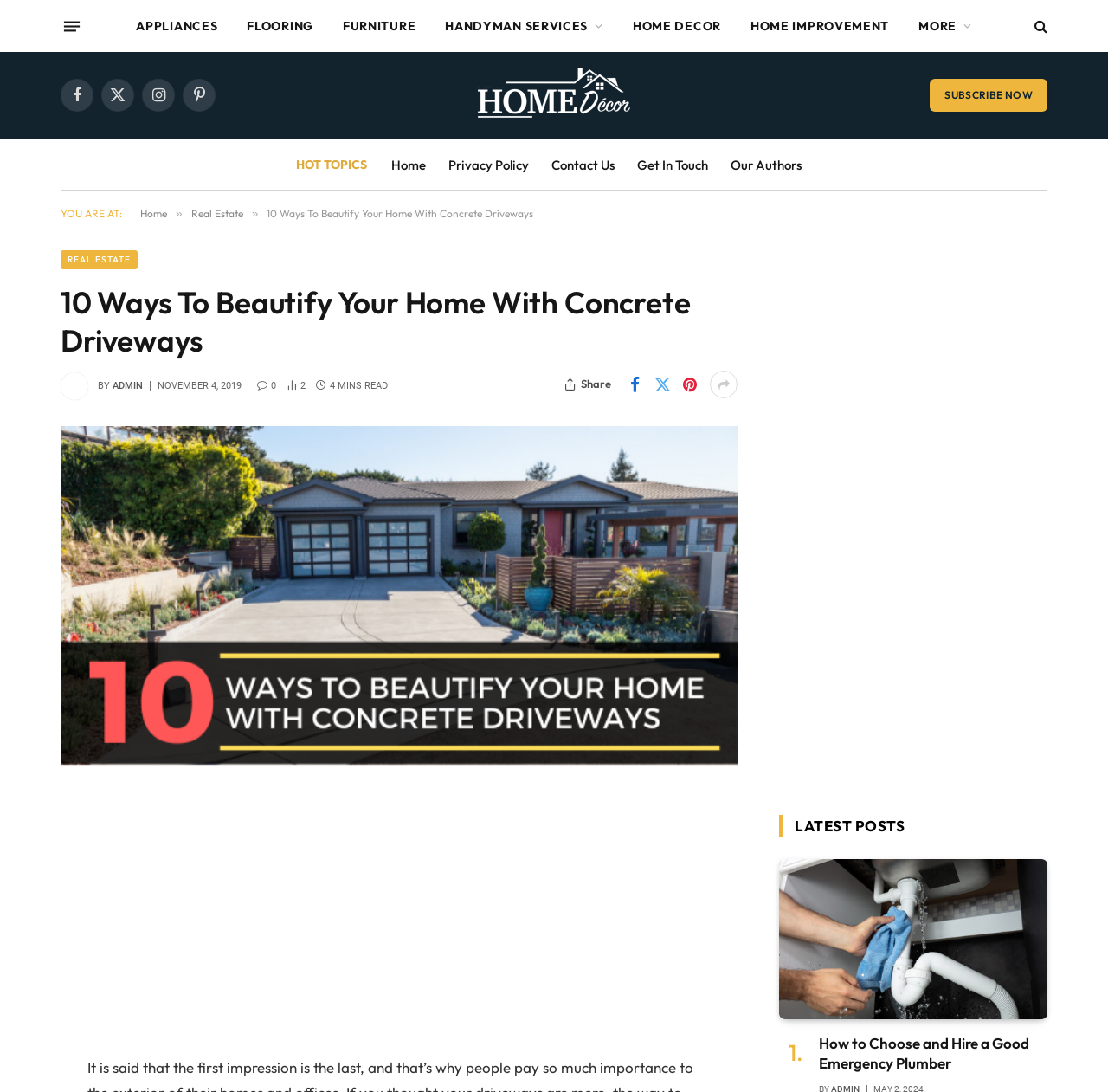What is the main topic of this webpage?
Look at the image and provide a short answer using one word or a phrase.

Concrete Driveways